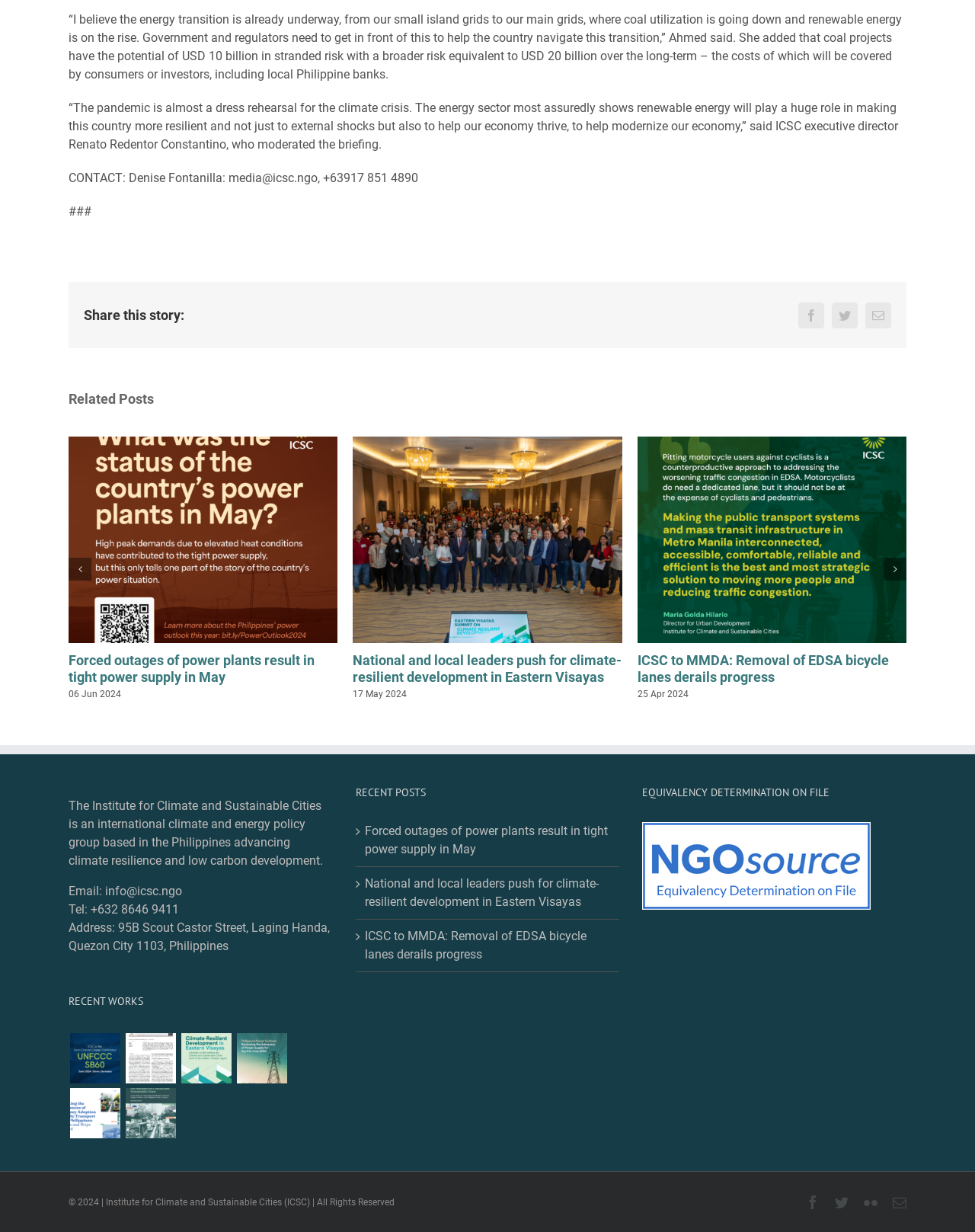Identify the bounding box coordinates of the section that should be clicked to achieve the task described: "Read related post about Forced outages of power plants result in tight power supply in May".

[0.07, 0.355, 0.346, 0.366]